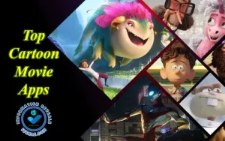Please give a one-word or short phrase response to the following question: 
What type of audience is the image appealing to?

Children and family